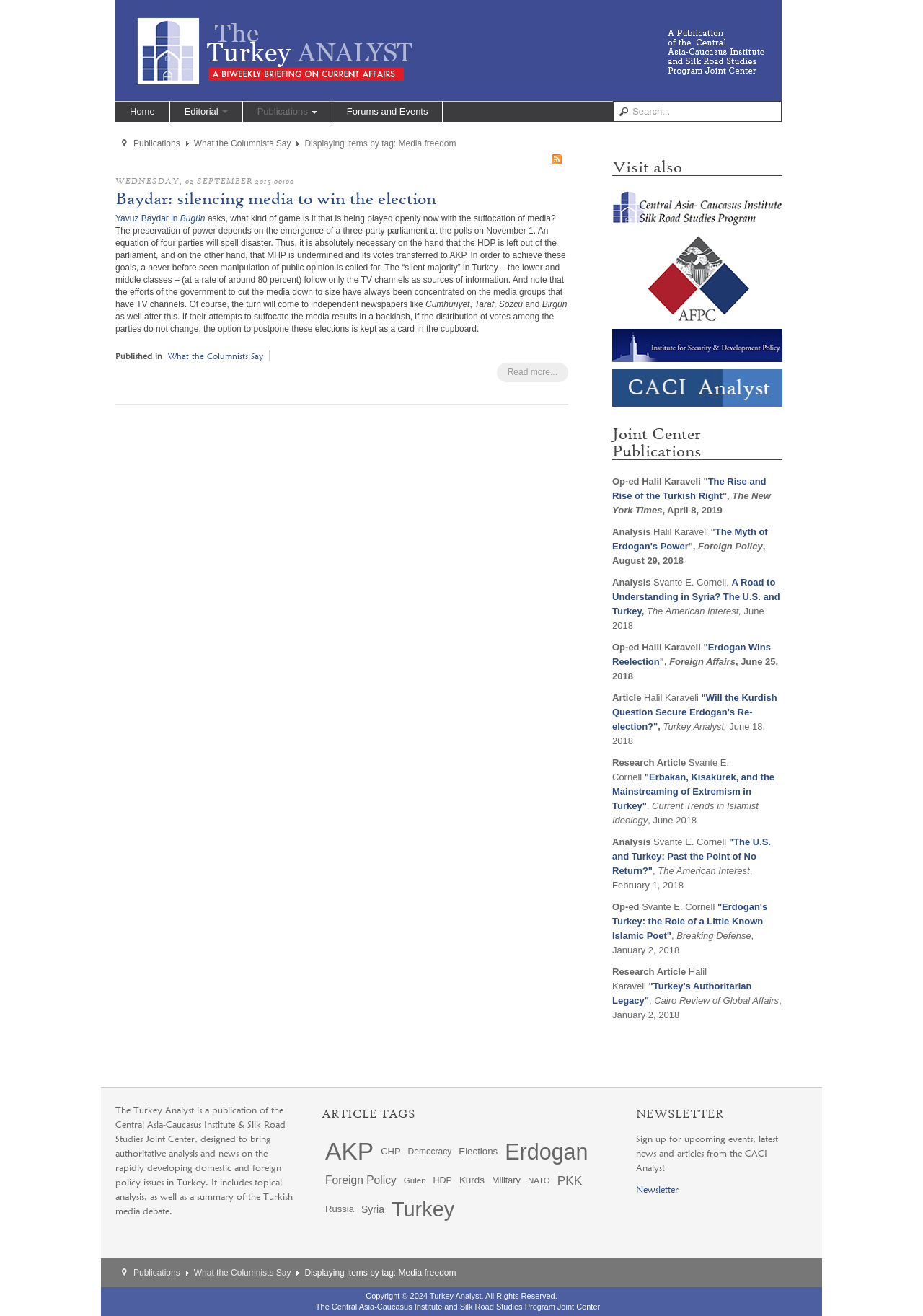Write an elaborate caption that captures the essence of the webpage.

This webpage appears to be a news or media outlet focused on media freedom, with a collection of articles and publications related to this topic. At the top of the page, there is a navigation menu with links to "Home", "Editorial", "Publications", and "Forums and Events". Below this, there is a search bar and a breadcrumb trail indicating the current location within the website.

The main content of the page is a list of articles, each with a title, author, and publication date. The articles are organized in a vertical list, with the most recent ones at the top. Each article has a brief summary or excerpt, and some of them have images or icons associated with them.

The first article on the page is titled "Baydar: silencing media to win the election" and is written by Yavuz Baydar. The article discusses the manipulation of public opinion in Turkey and the efforts of the government to control the media.

To the right of the article list, there is a sidebar with links to other websites and publications, including "silkroad", "afpc-logo", "isdp", and "cacianalyst". These links are accompanied by small images or icons.

Further down the page, there is a section titled "Joint Center Publications" which lists several publications, including op-eds, analyses, and research articles. These publications are written by various authors, including Halil Karaveli and Svante E. Cornell, and are published in different outlets such as The New York Times, Foreign Policy, and Turkey Analyst.

Overall, the webpage appears to be a repository of news articles, publications, and research related to media freedom, with a focus on Turkey and the Middle East.